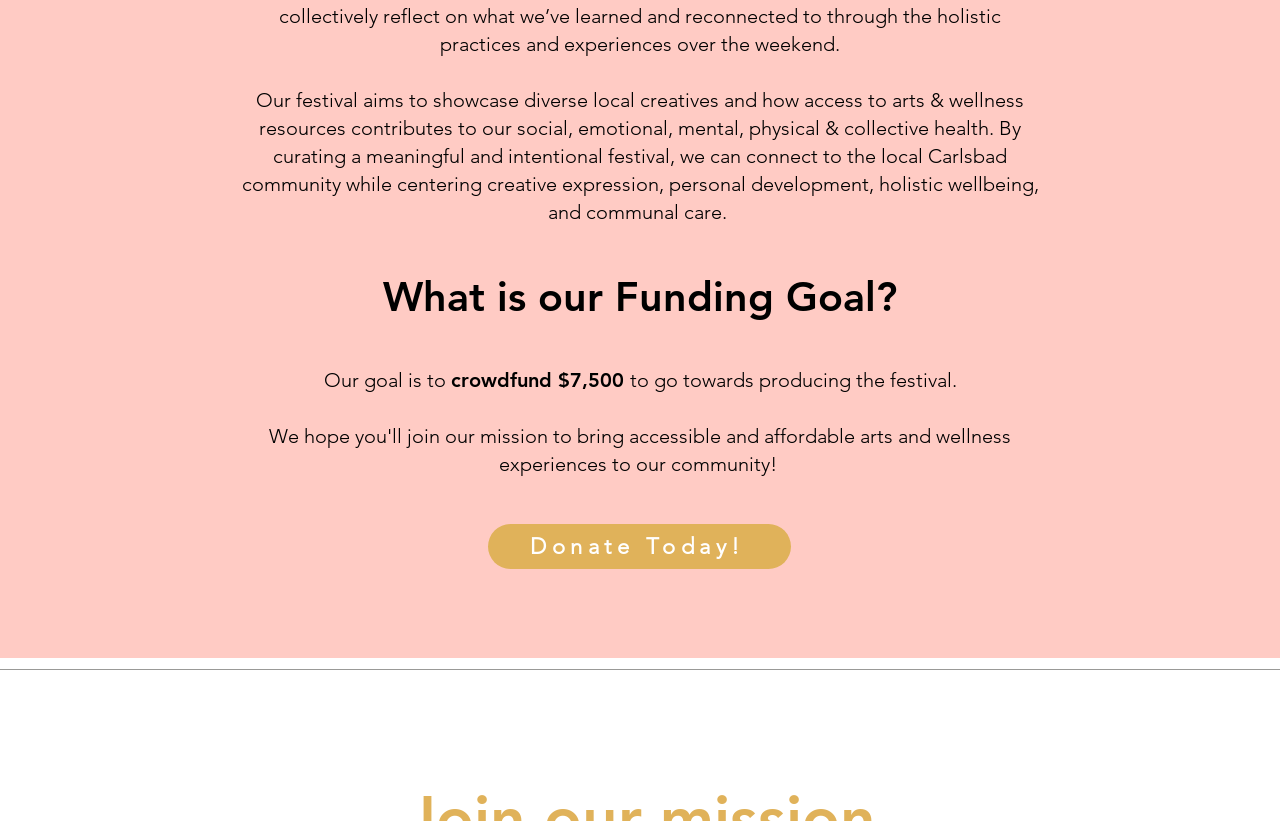Based on the image, give a detailed response to the question: How much is the funding goal?

The funding goal is to crowdfund $7,500, as stated in the StaticText element with bounding box coordinates [0.352, 0.448, 0.492, 0.477]